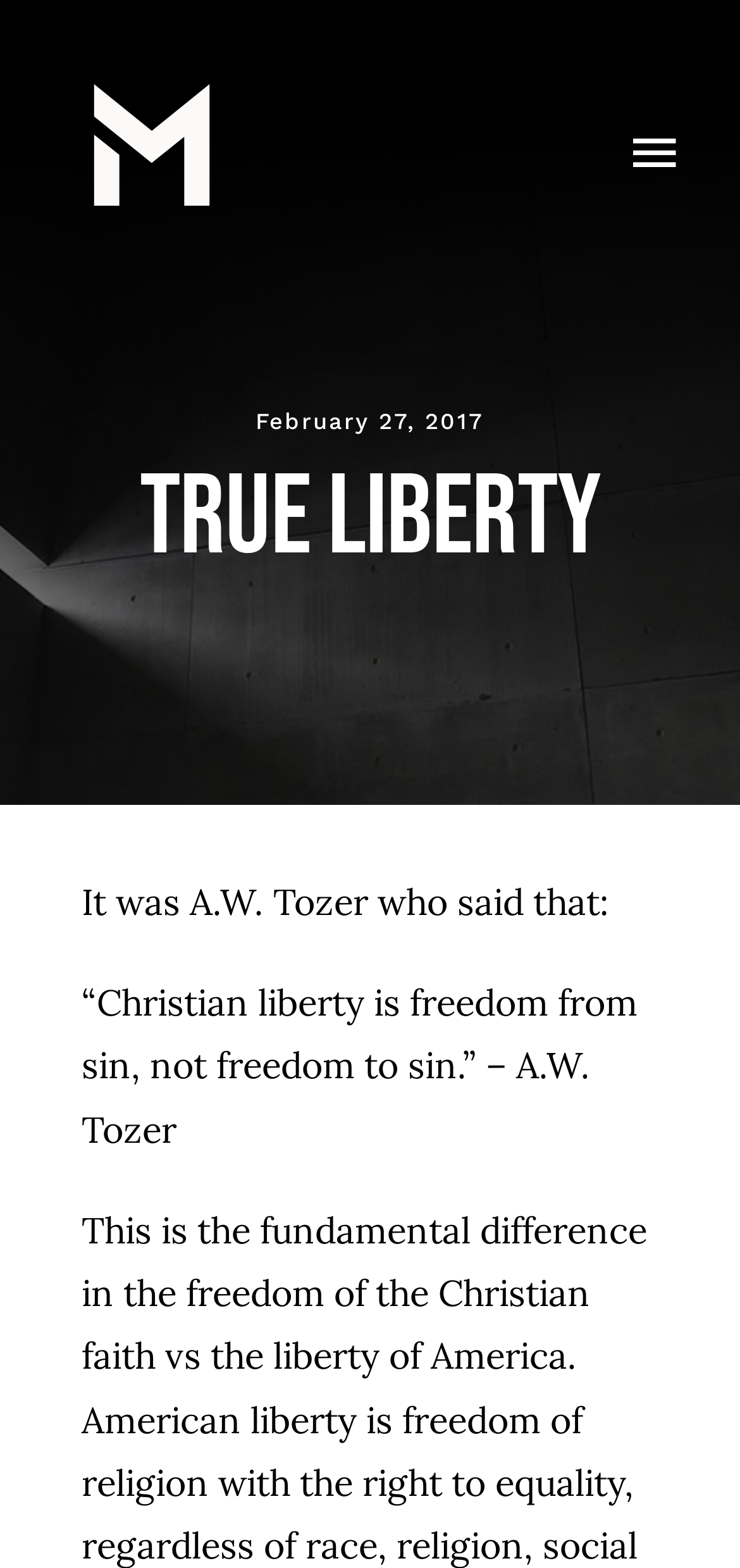Based on the provided description, "Toggle Navigation", find the bounding box of the corresponding UI element in the screenshot.

[0.846, 0.079, 0.923, 0.115]